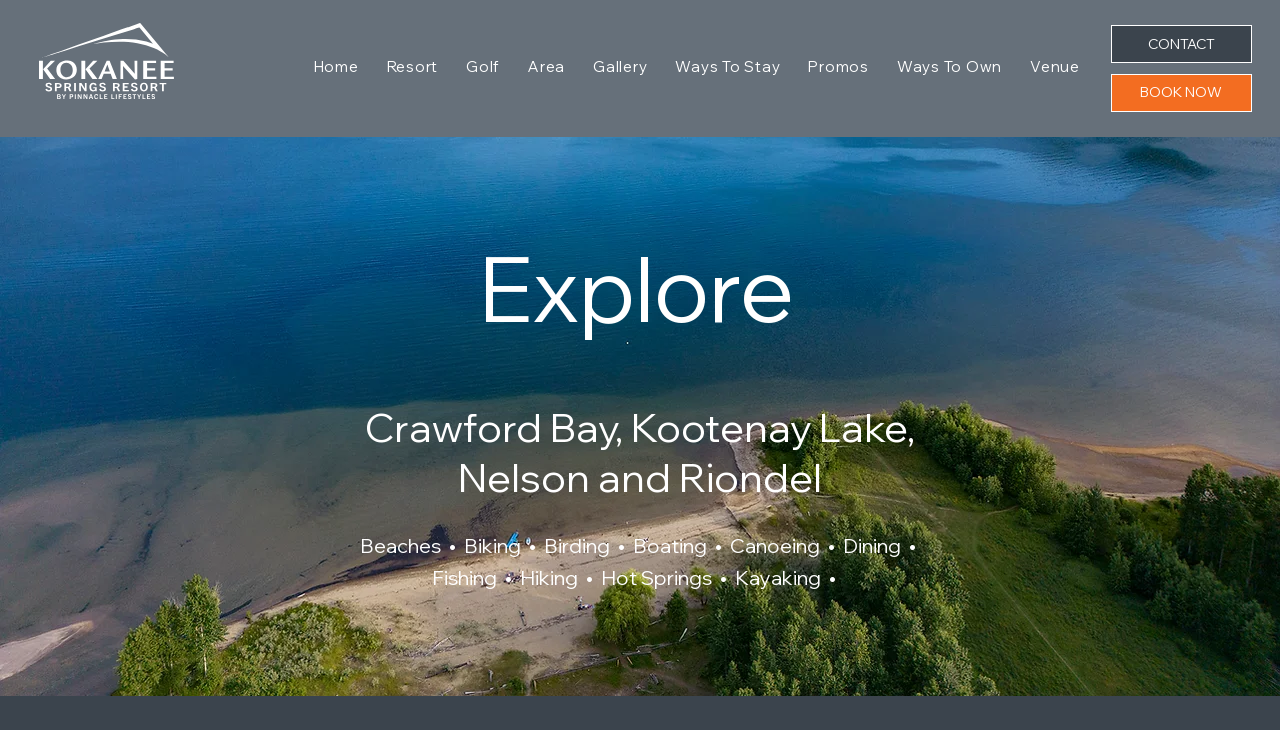Please provide a brief answer to the following inquiry using a single word or phrase:
What activities are mentioned on the webpage?

Multiple outdoor activities